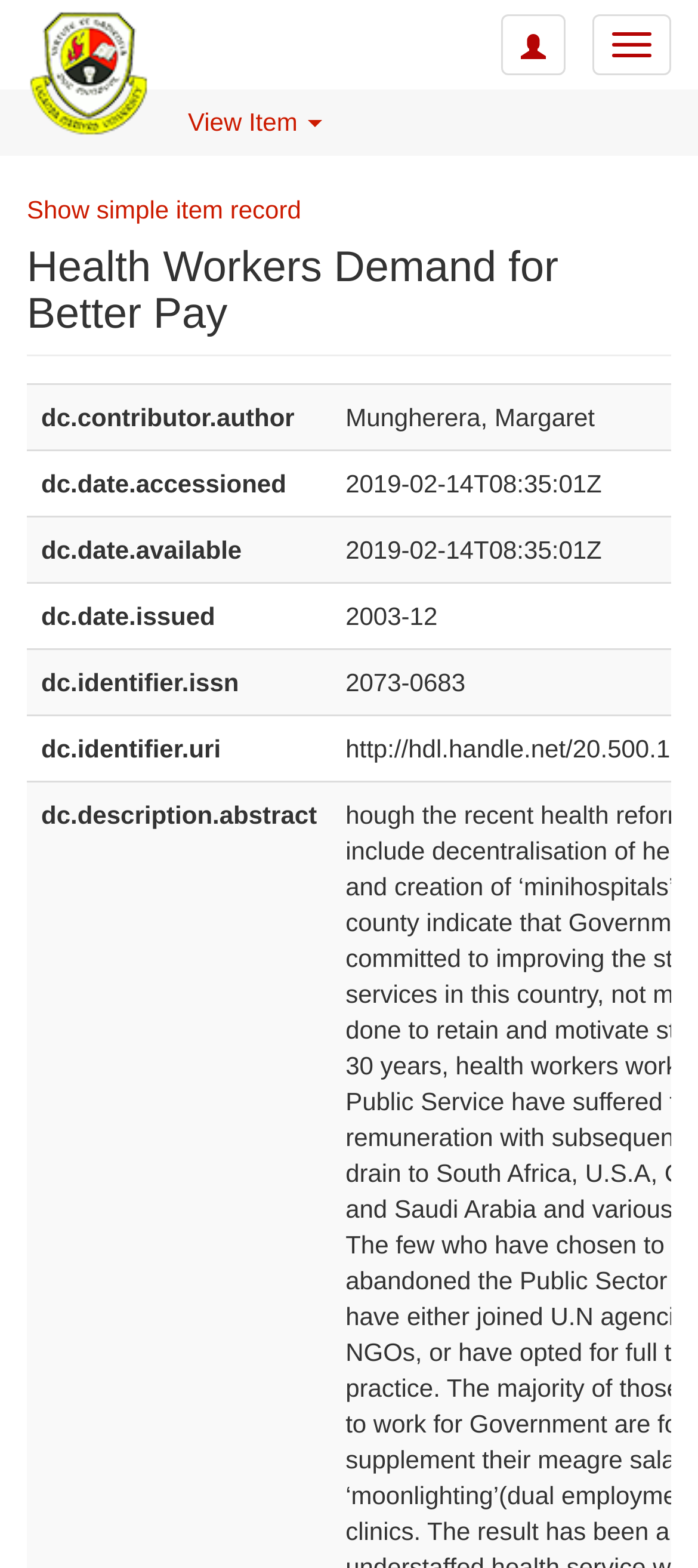What is the purpose of the button 'Toggle navigation'?
Using the picture, provide a one-word or short phrase answer.

To toggle navigation